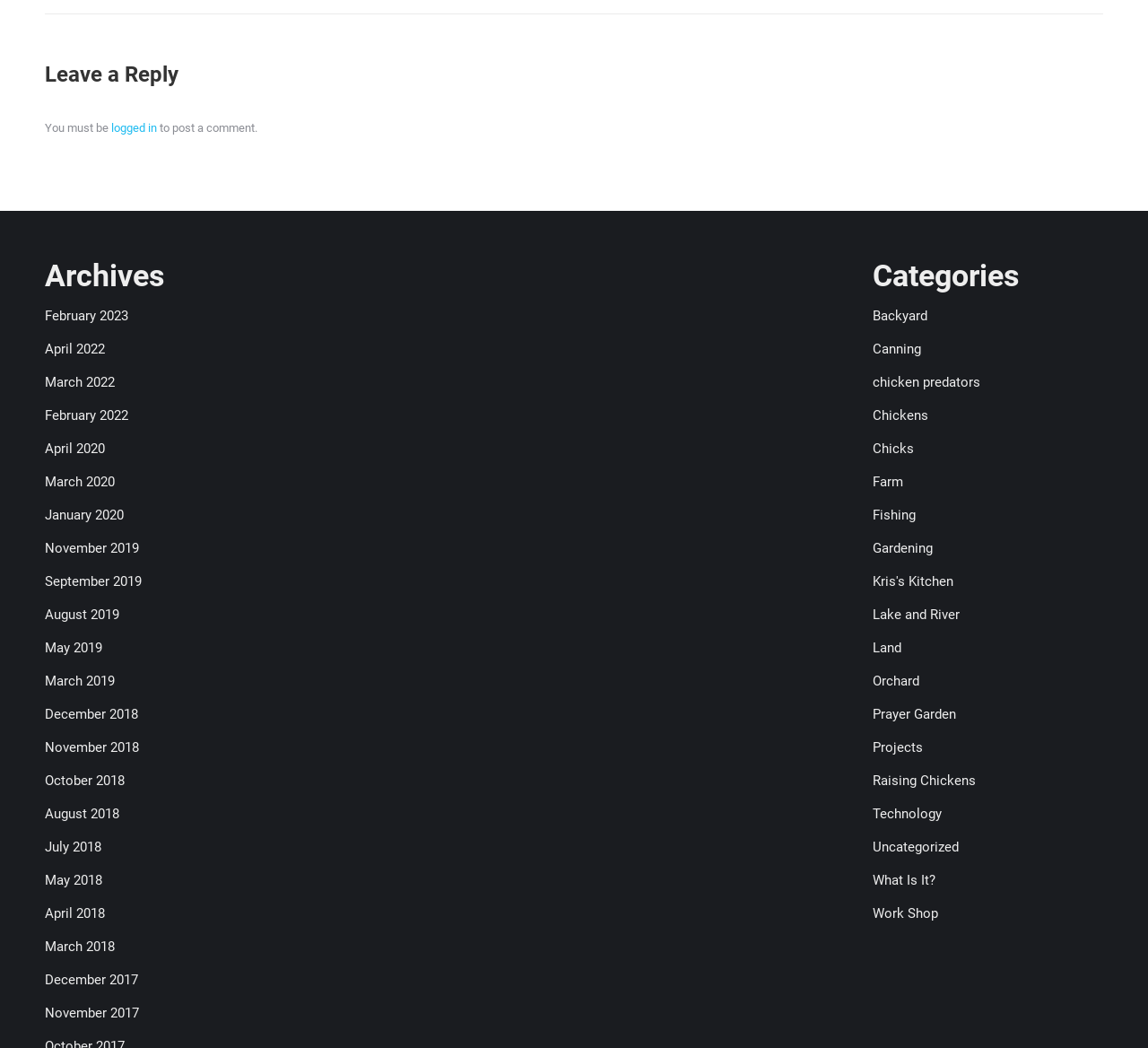Can you show the bounding box coordinates of the region to click on to complete the task described in the instruction: "Email to enquiry@movingsolutions.in"?

None